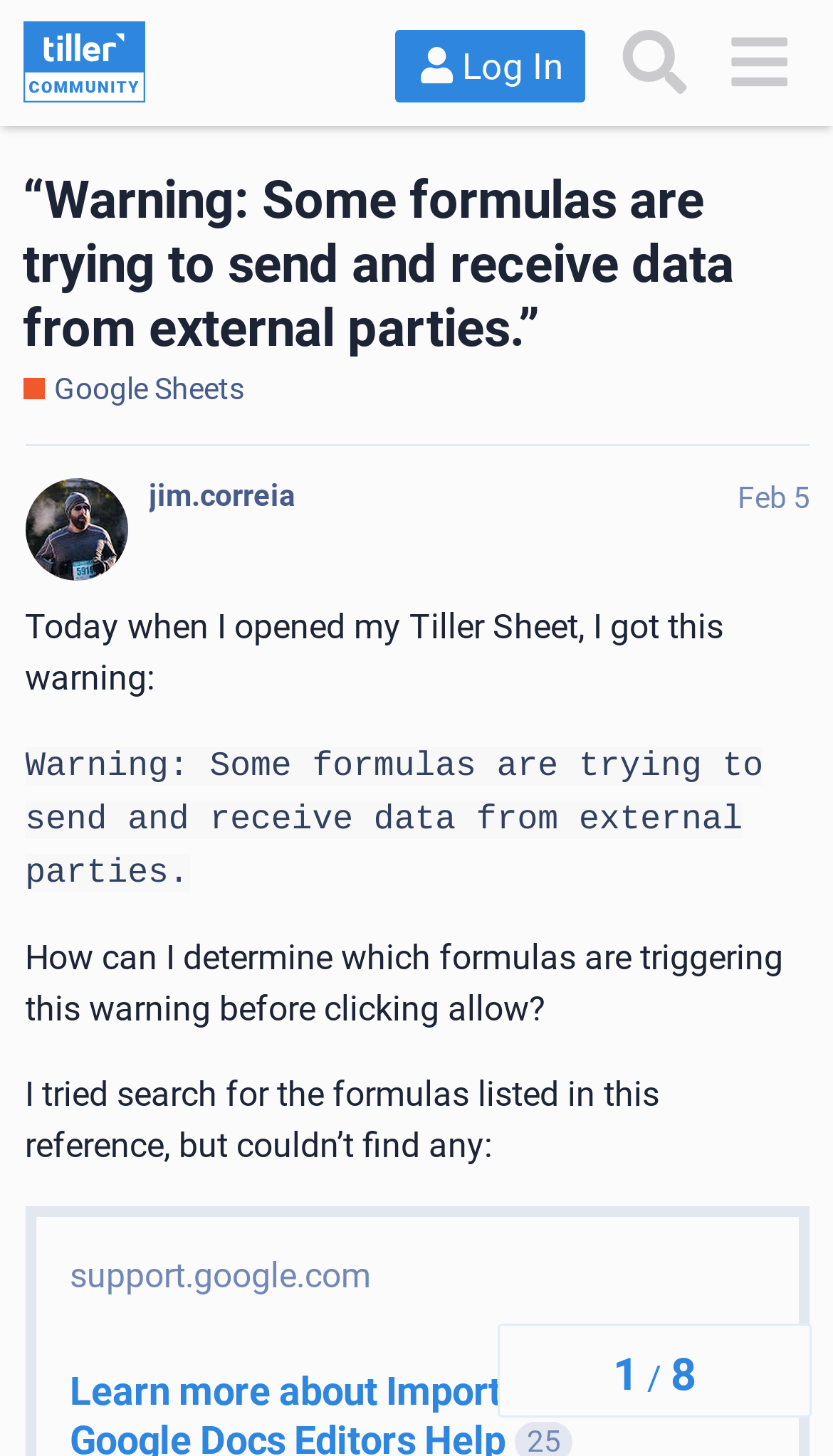What is the URL mentioned in the post?
Relying on the image, give a concise answer in one word or a brief phrase.

support.google.com